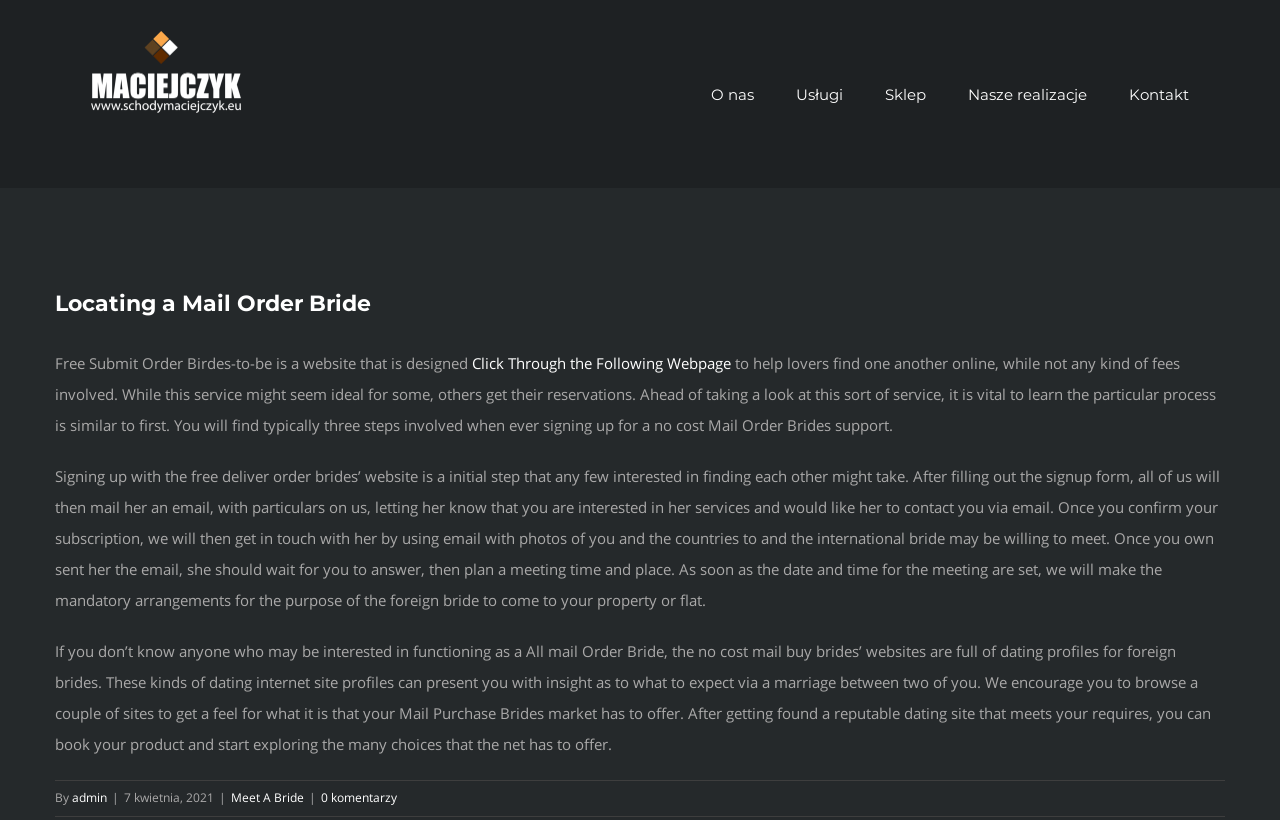Determine the bounding box coordinates for the UI element with the following description: "admin". The coordinates should be four float numbers between 0 and 1, represented as [left, top, right, bottom].

[0.056, 0.963, 0.084, 0.983]